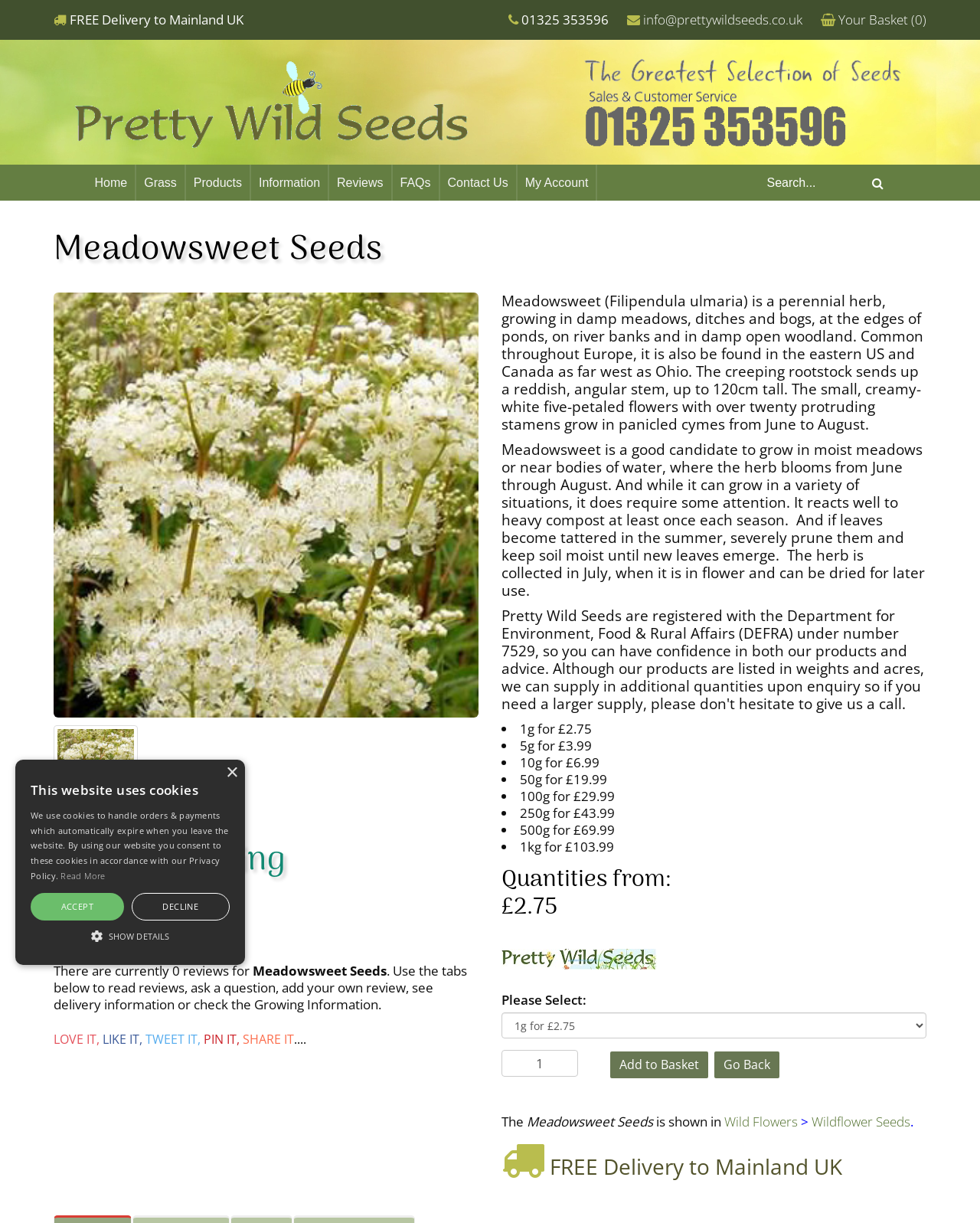Please identify the bounding box coordinates for the region that you need to click to follow this instruction: "Select a quantity".

[0.512, 0.828, 0.945, 0.849]